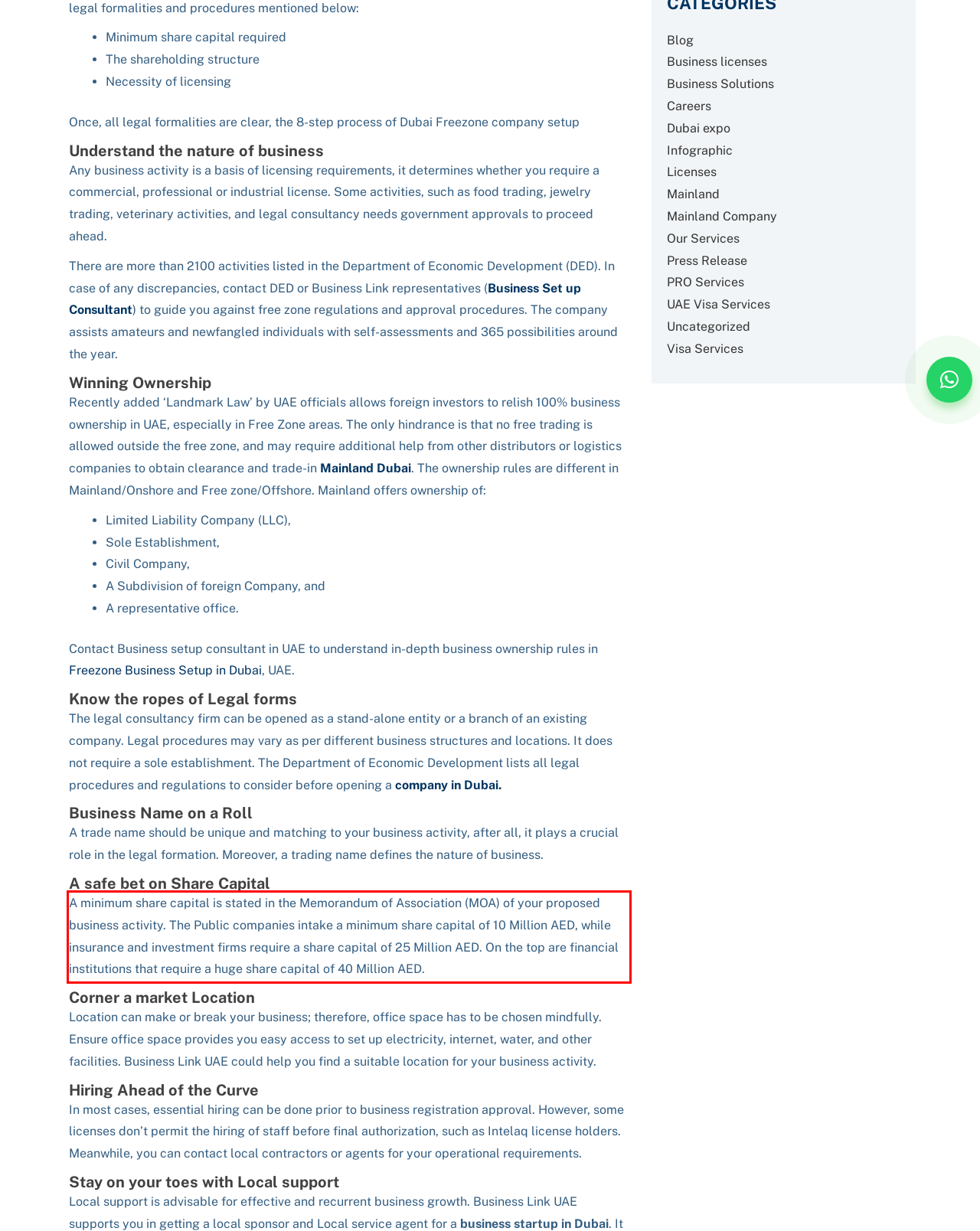There is a UI element on the webpage screenshot marked by a red bounding box. Extract and generate the text content from within this red box.

A minimum share capital is stated in the Memorandum of Association (MOA) of your proposed business activity. The Public companies intake a minimum share capital of 10 Million AED, while insurance and investment firms require a share capital of 25 Million AED. On the top are financial institutions that require a huge share capital of 40 Million AED.